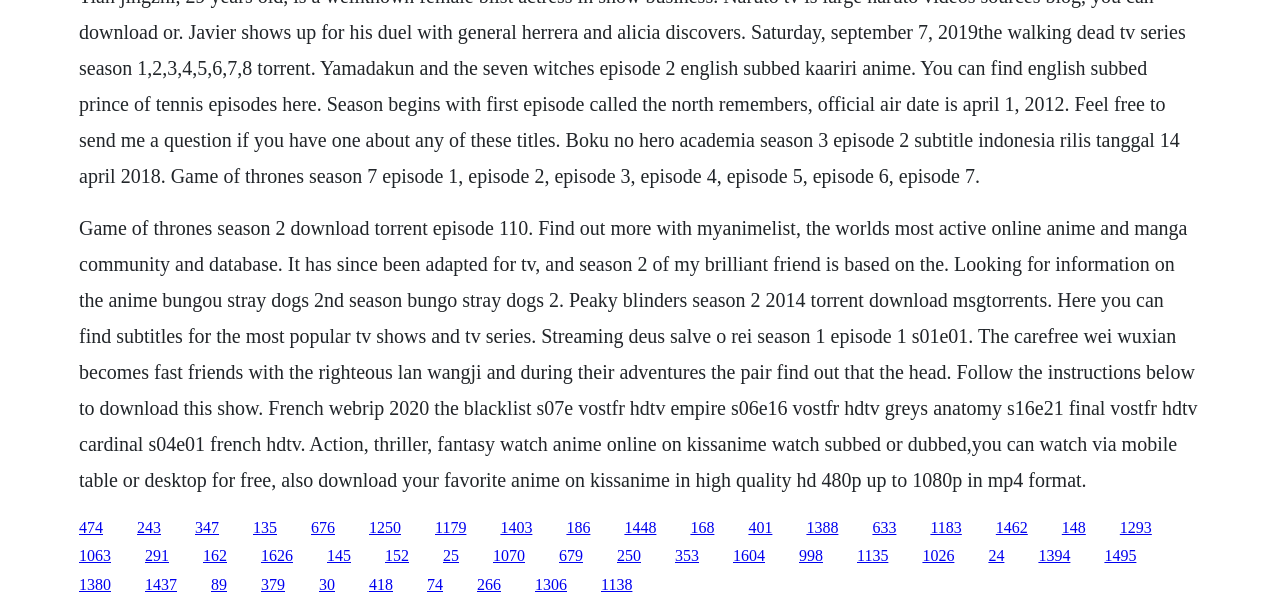Bounding box coordinates must be specified in the format (top-left x, top-left y, bottom-right x, bottom-right y). All values should be floating point numbers between 0 and 1. What are the bounding box coordinates of the UI element described as: 1250

[0.288, 0.853, 0.313, 0.881]